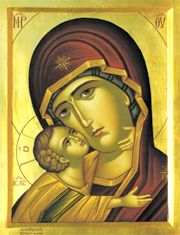Use one word or a short phrase to answer the question provided: 
What does the golden background symbolize?

Divine light and grace